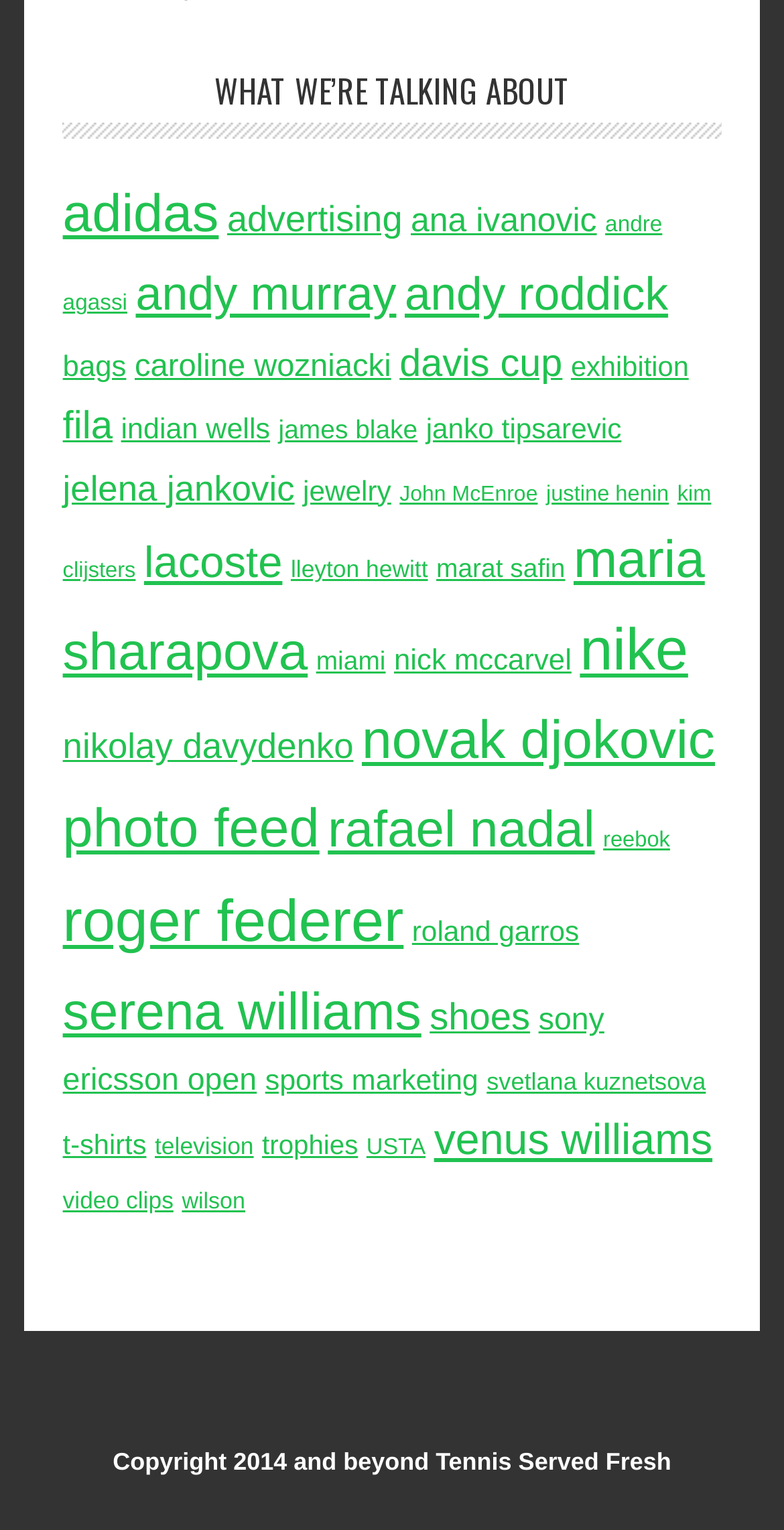Identify the bounding box coordinates for the region to click in order to carry out this instruction: "Click on the News link". Provide the coordinates using four float numbers between 0 and 1, formatted as [left, top, right, bottom].

None